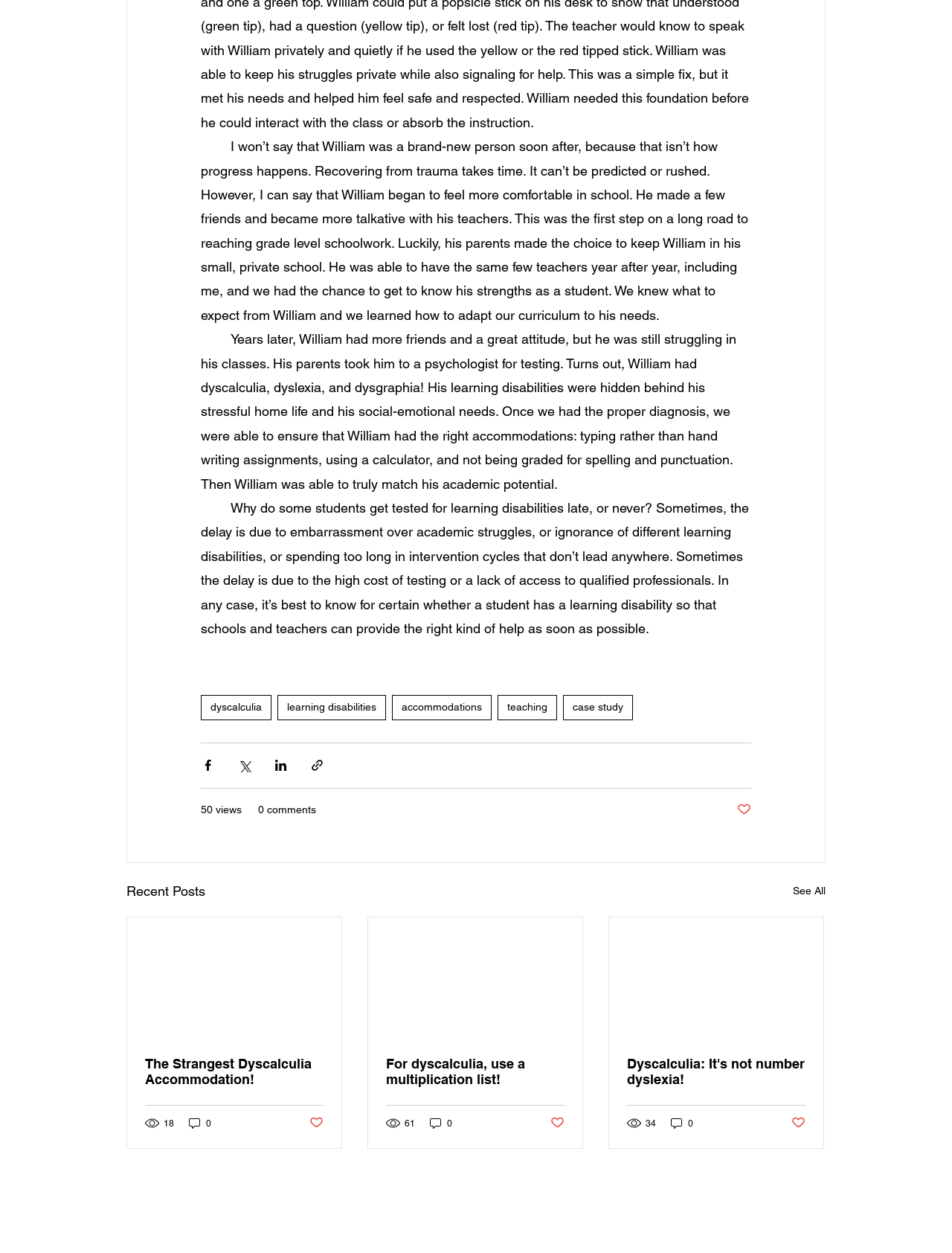What is the purpose of the 'Share via' buttons?
Give a detailed response to the question by analyzing the screenshot.

The 'Share via' buttons, including 'Share via Facebook', 'Share via Twitter', and 'Share via LinkedIn', allow users to share the article with others on social media platforms or via a link. This enables users to easily spread the word about the article and its content.